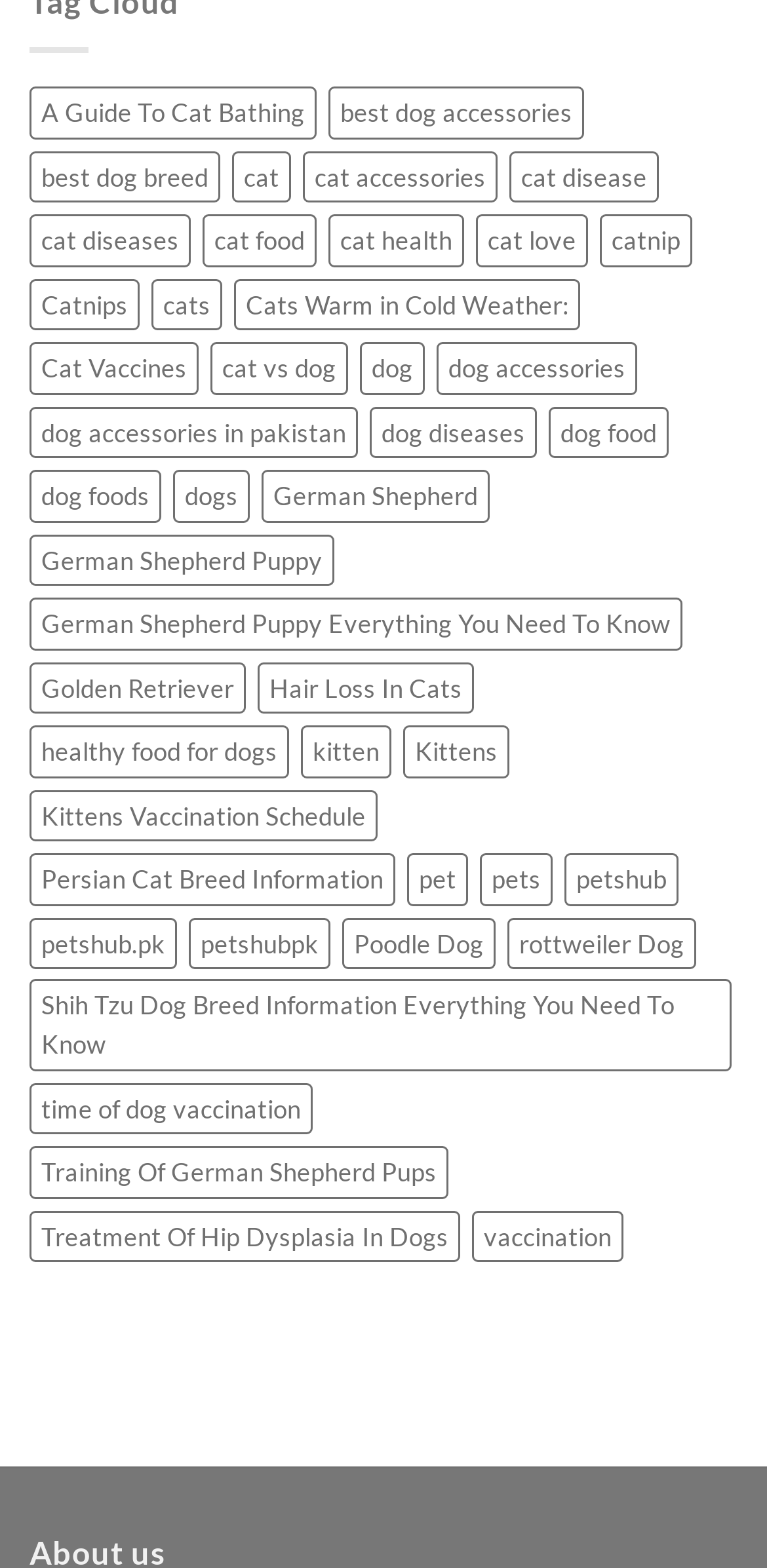Identify and provide the bounding box coordinates of the UI element described: "Organization / Contact". The coordinates should be formatted as [left, top, right, bottom], with each number being a float between 0 and 1.

None